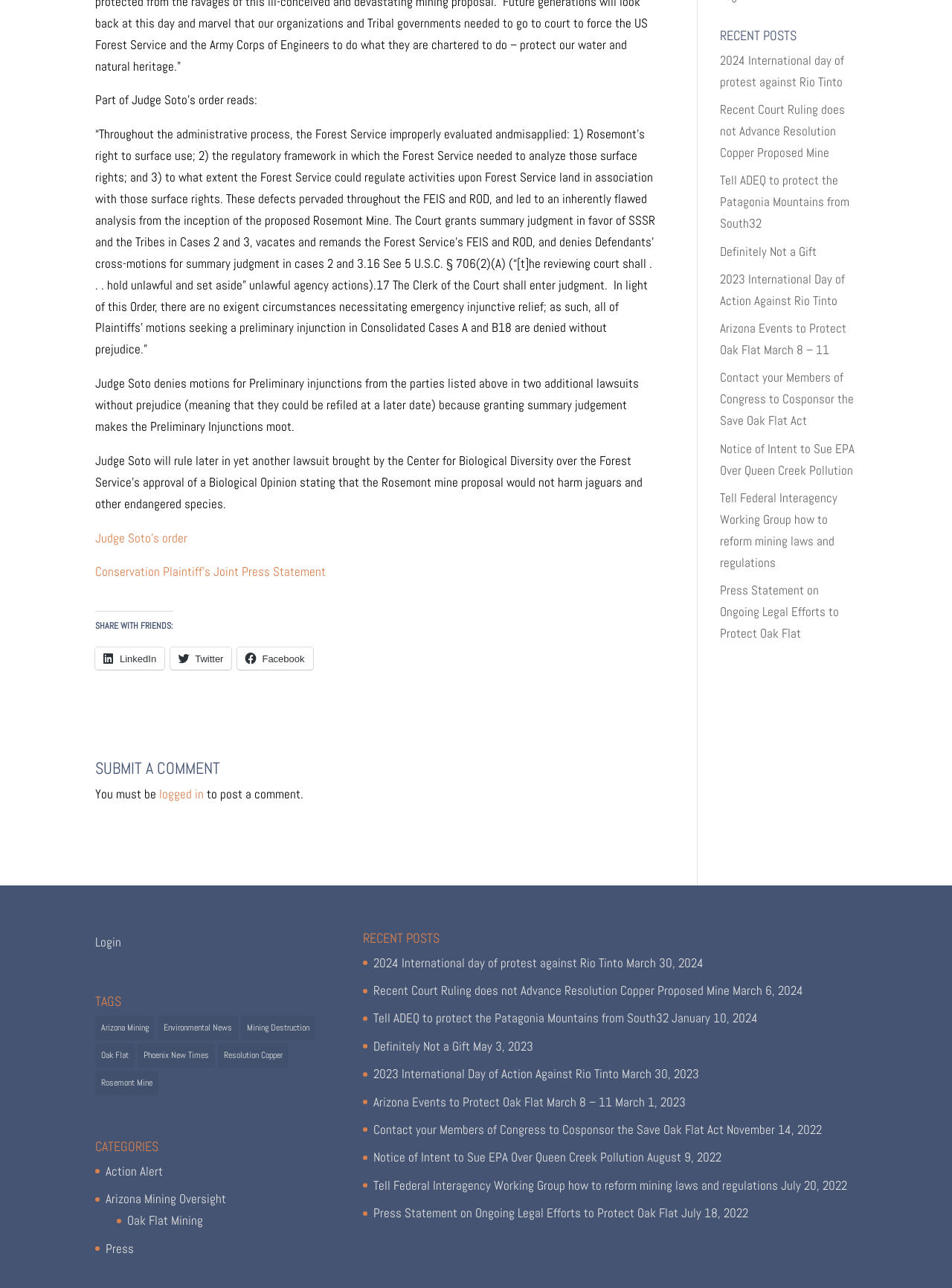Find and provide the bounding box coordinates for the UI element described here: "Arizona Mining". The coordinates should be given as four float numbers between 0 and 1: [left, top, right, bottom].

[0.1, 0.789, 0.162, 0.808]